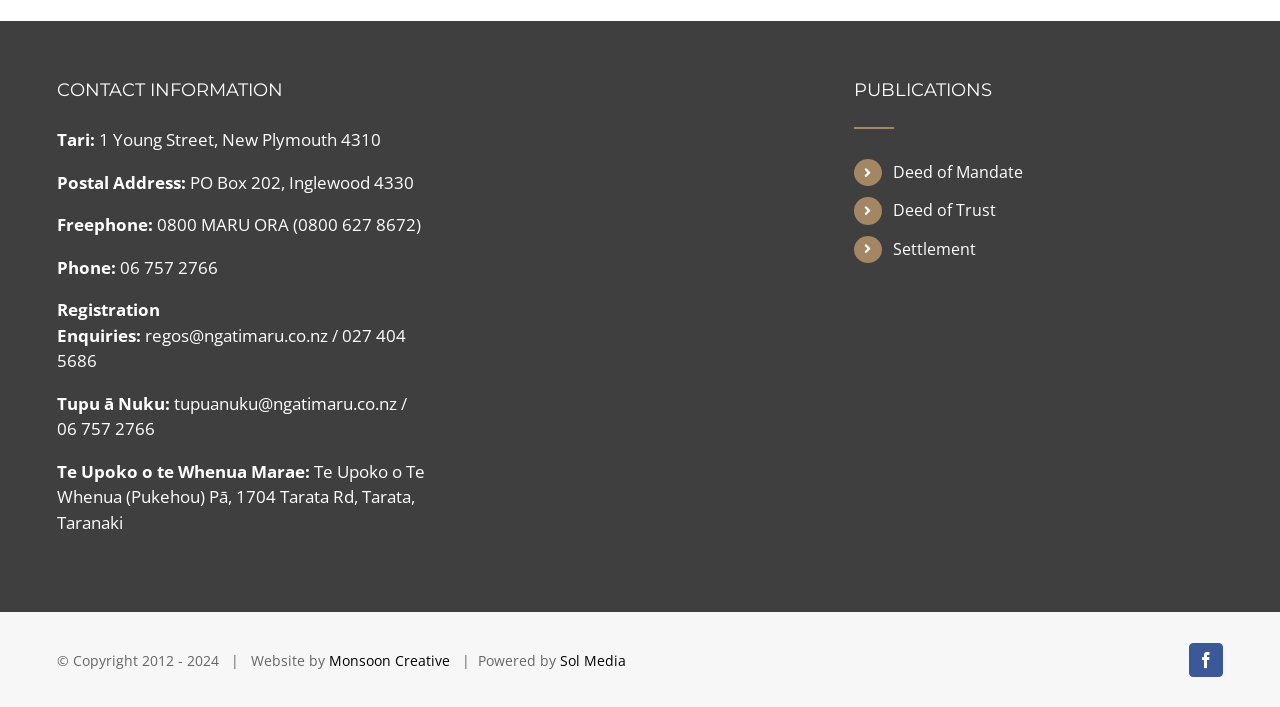Provide a one-word or short-phrase response to the question:
How many links are there in the 'PUBLICATIONS' section?

3